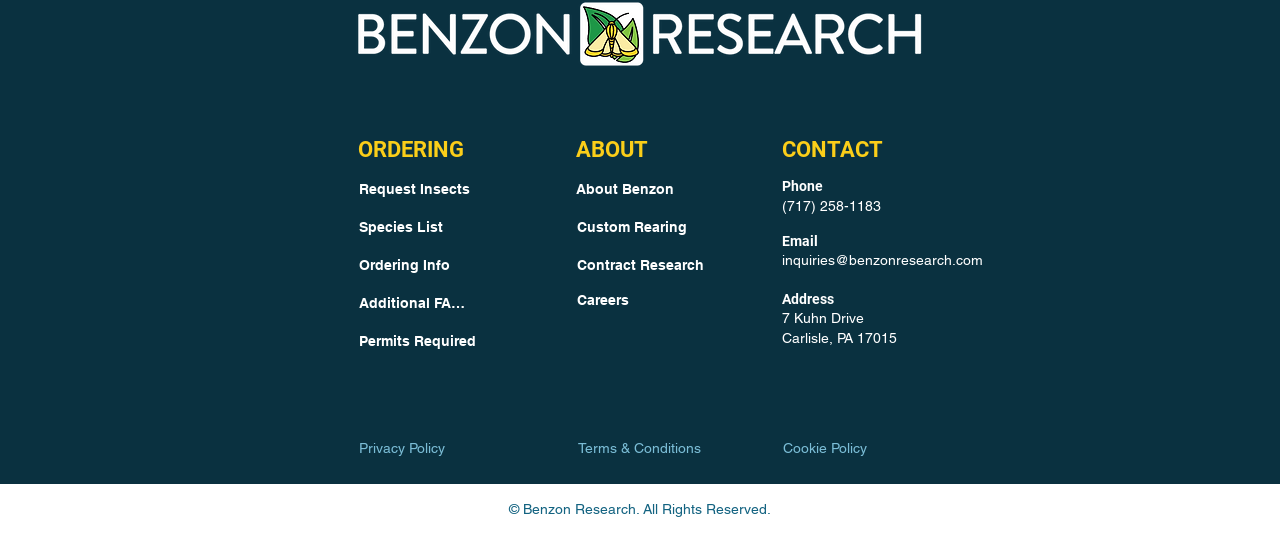Specify the bounding box coordinates of the element's area that should be clicked to execute the given instruction: "Contact via phone". The coordinates should be four float numbers between 0 and 1, i.e., [left, top, right, bottom].

[0.611, 0.369, 0.688, 0.399]